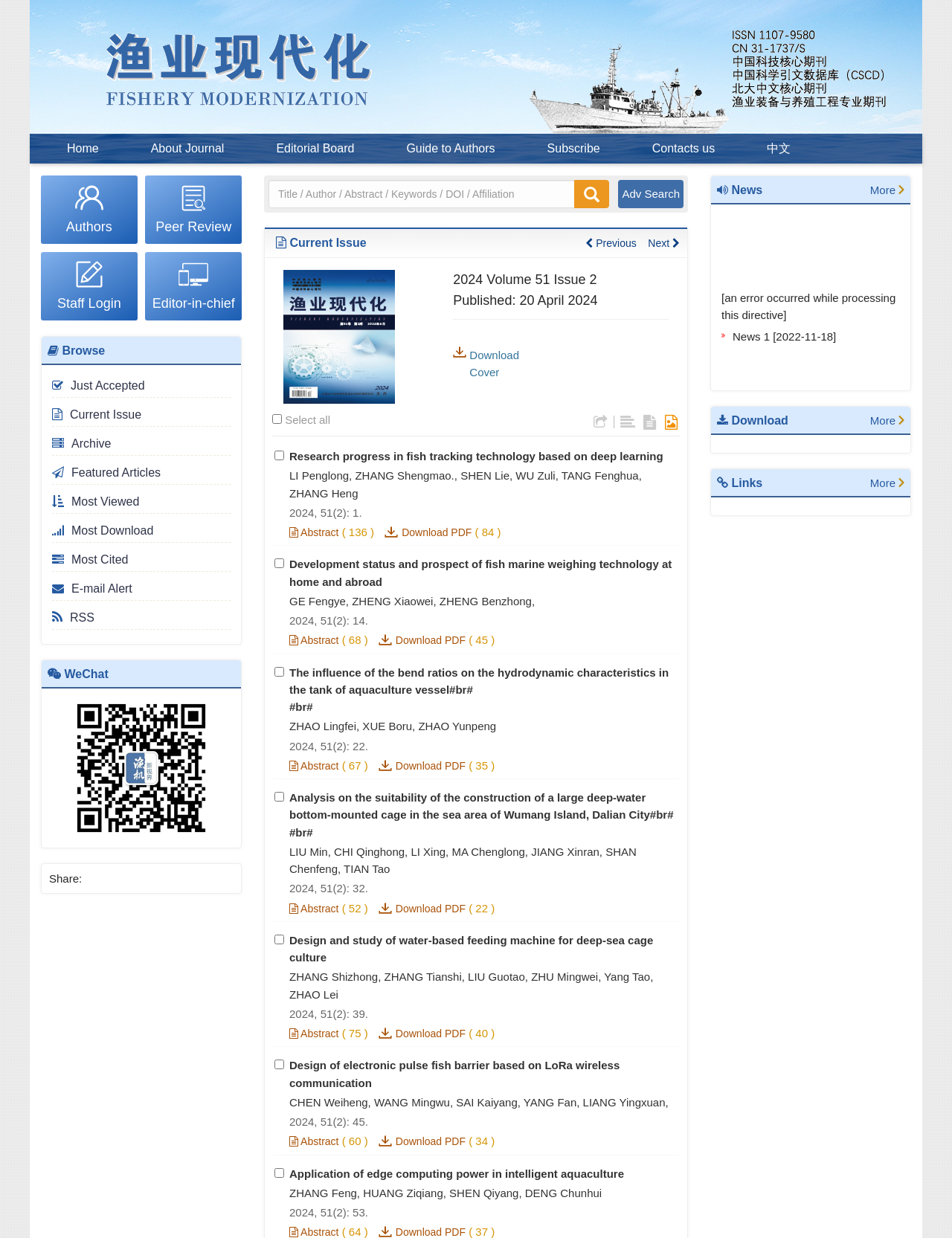What is the title of the first article?
Give a thorough and detailed response to the question.

The title of the first article can be found at the bottom of the webpage, which is 'Research progress in fish tracking technology based on deep learning'.